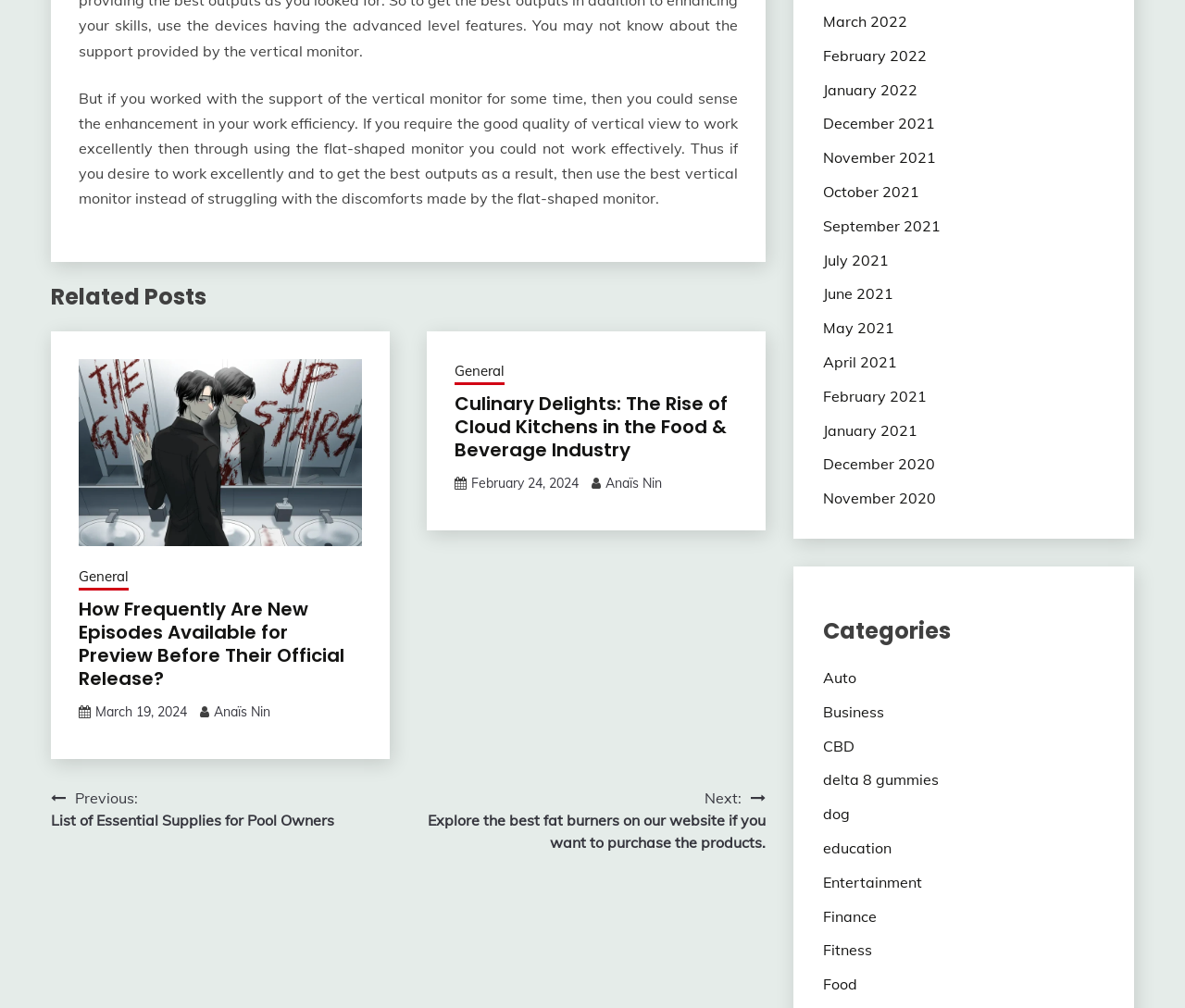What is the date of the post 'Culinary Delights: The Rise of Cloud Kitchens in the Food & Beverage Industry'?
Observe the image and answer the question with a one-word or short phrase response.

February 24, 2024